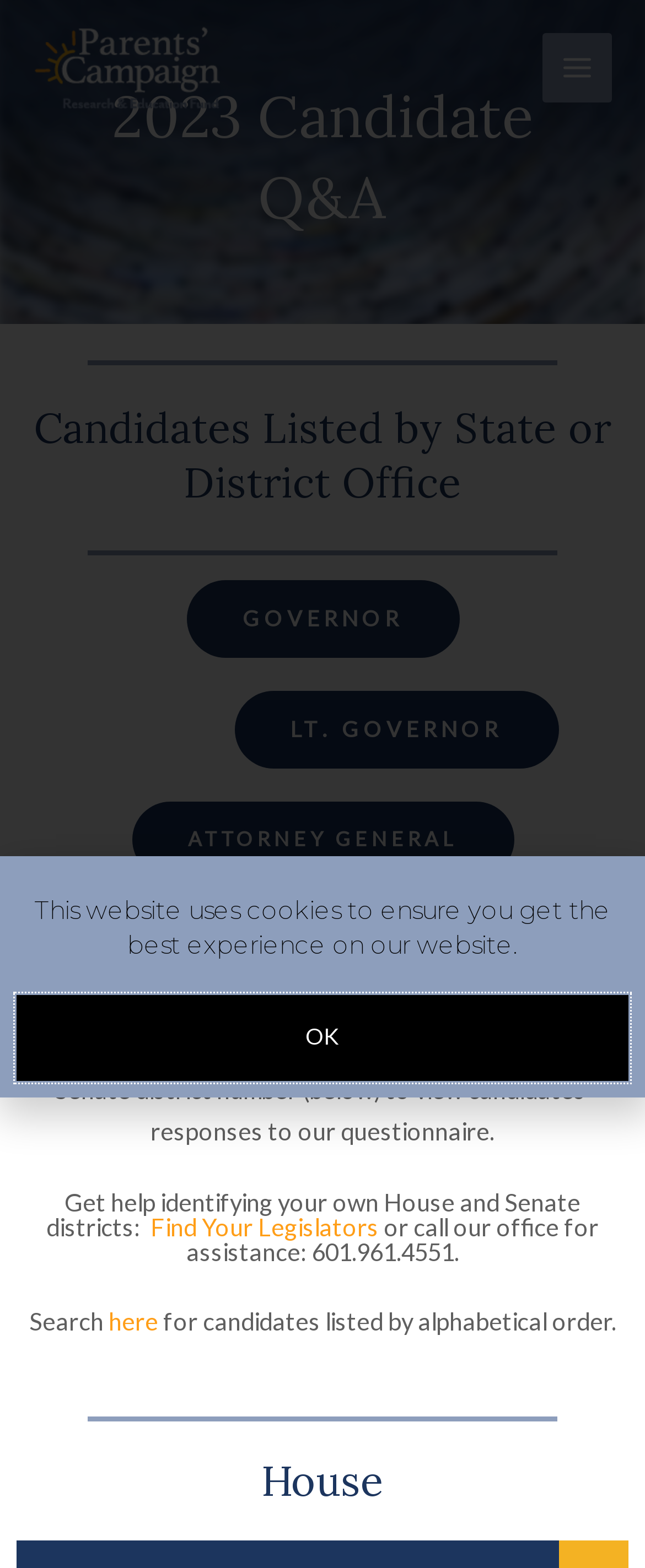Return the bounding box coordinates of the UI element that corresponds to this description: "Find Your Legislators". The coordinates must be given as four float numbers in the range of 0 and 1, [left, top, right, bottom].

[0.233, 0.774, 0.587, 0.792]